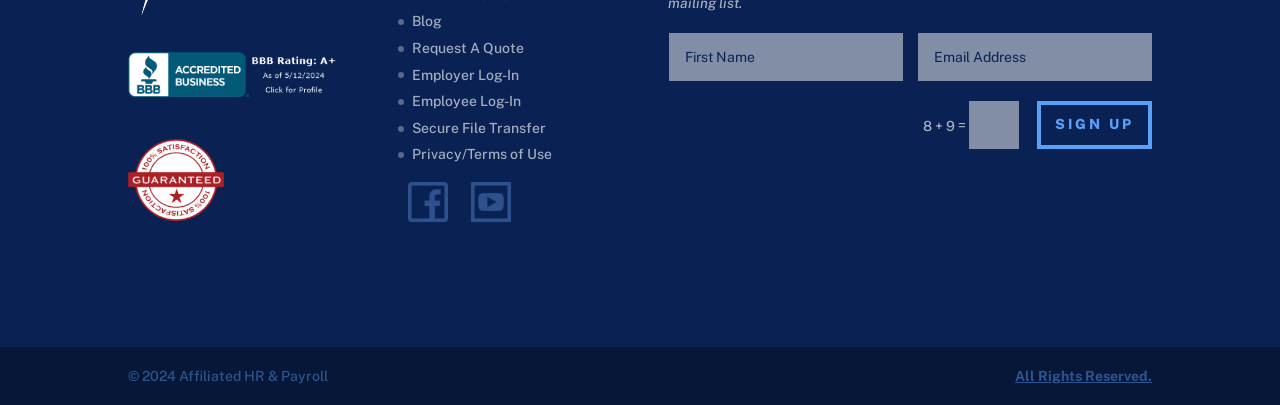What is the security feature present on the webpage?
Based on the image, please offer an in-depth response to the question.

The webpage has a secure file transfer feature, which can be found in the top navigation menu, indicating that the company provides a secure way to transfer files.